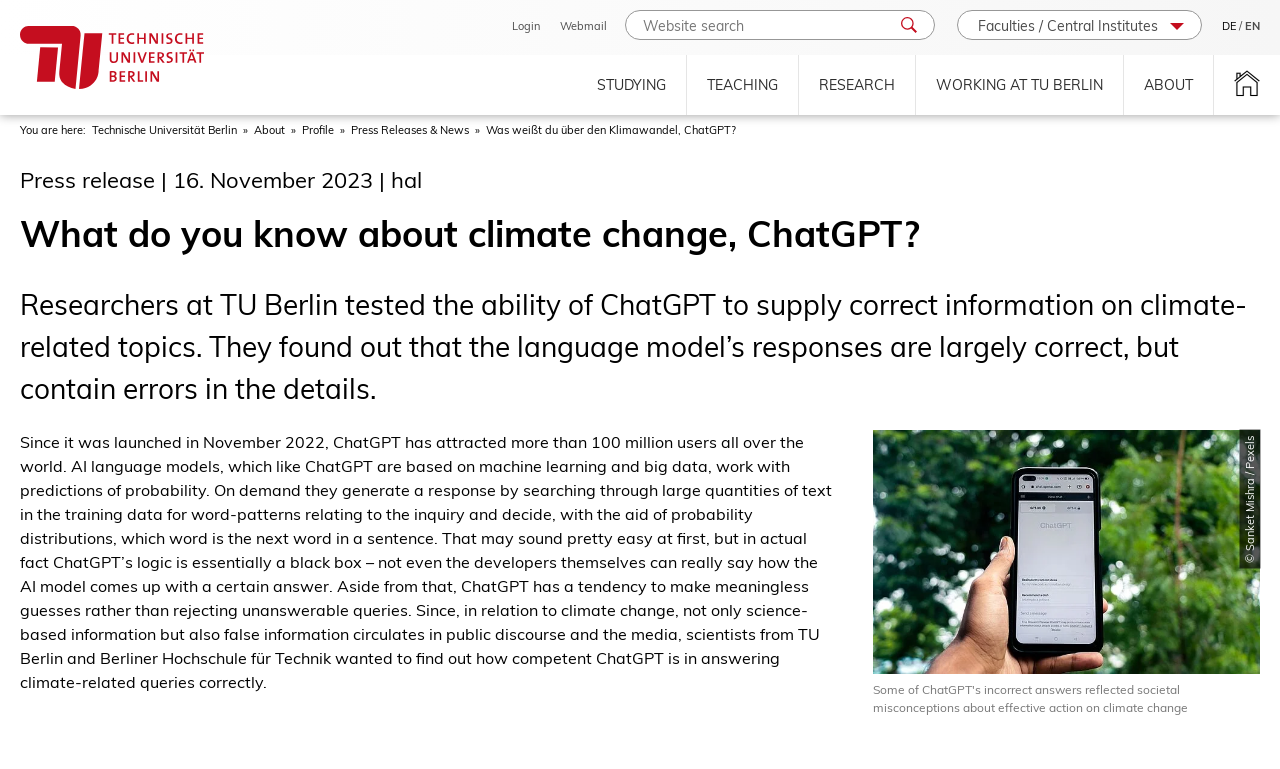Identify the bounding box coordinates of the specific part of the webpage to click to complete this instruction: "Select a workshop from the dropdown".

None